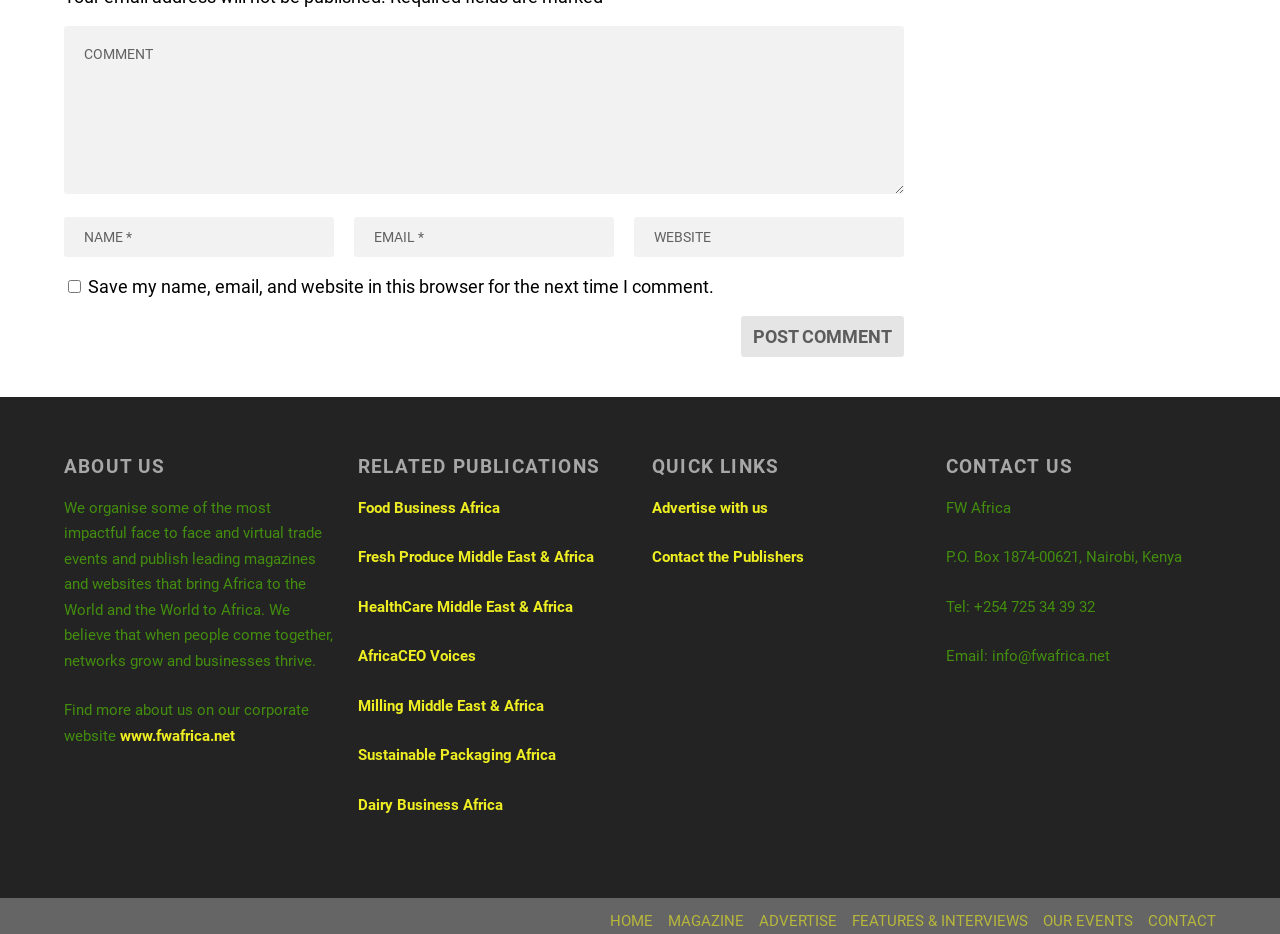Respond to the question below with a single word or phrase: What is the contact email?

info@fwafrica.net